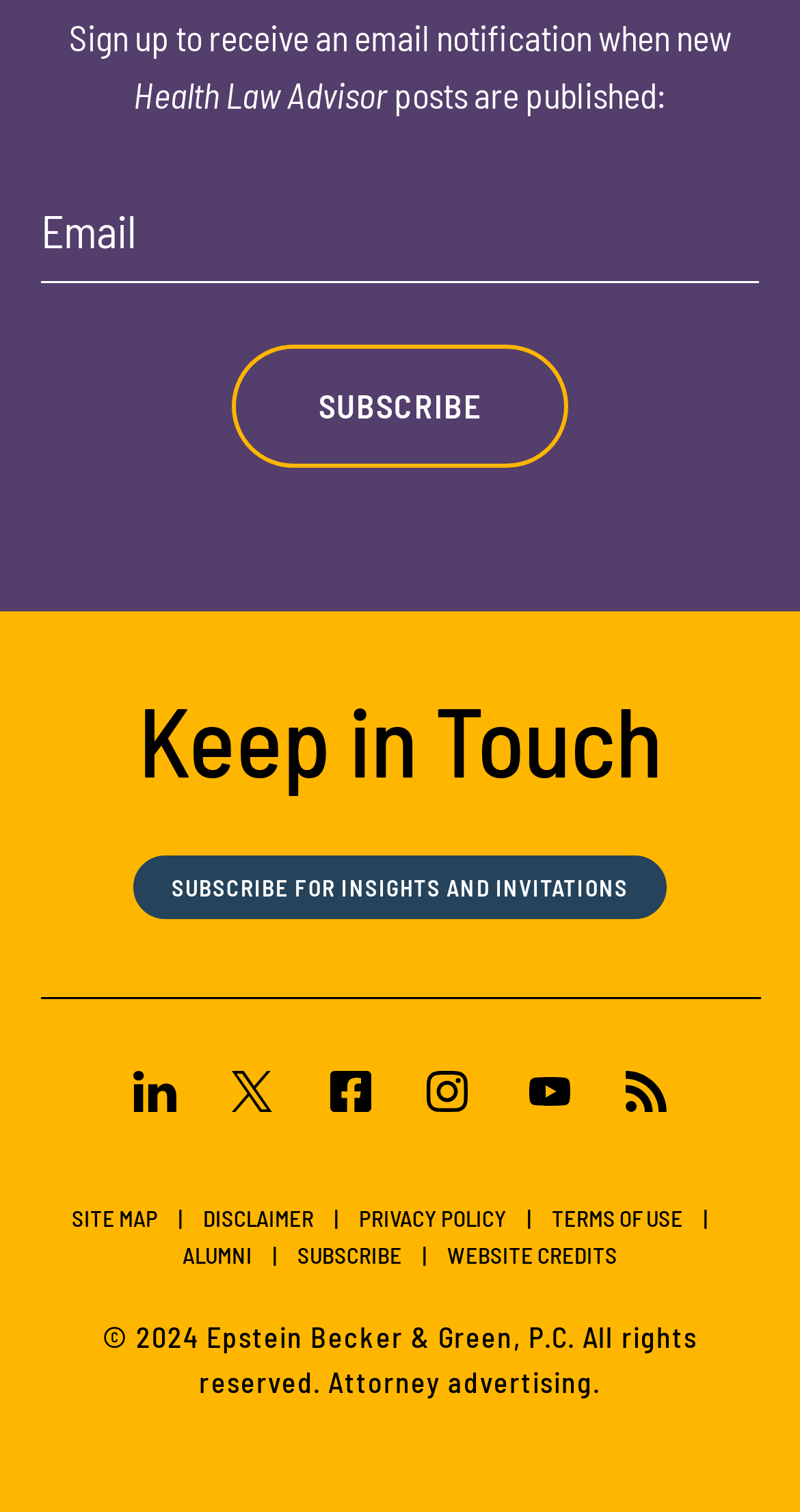Provide a one-word or brief phrase answer to the question:
What is the purpose of the email textbox?

To receive email notifications